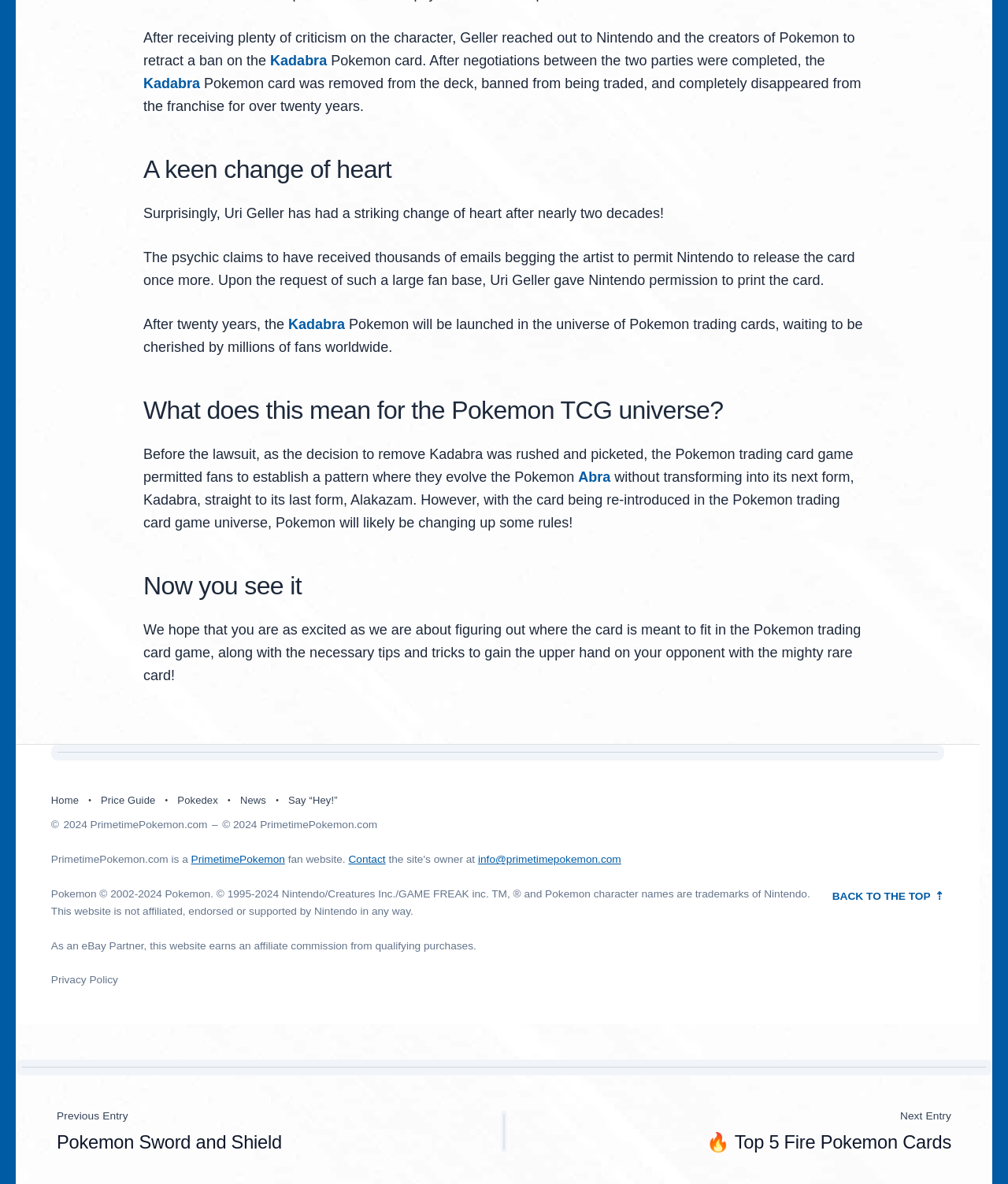Identify the bounding box coordinates for the element that needs to be clicked to fulfill this instruction: "Click on the 'Next Entry 🔥 Top 5 Fire Pokemon Cards' link". Provide the coordinates in the format of four float numbers between 0 and 1: [left, top, right, bottom].

[0.517, 0.938, 0.944, 0.974]